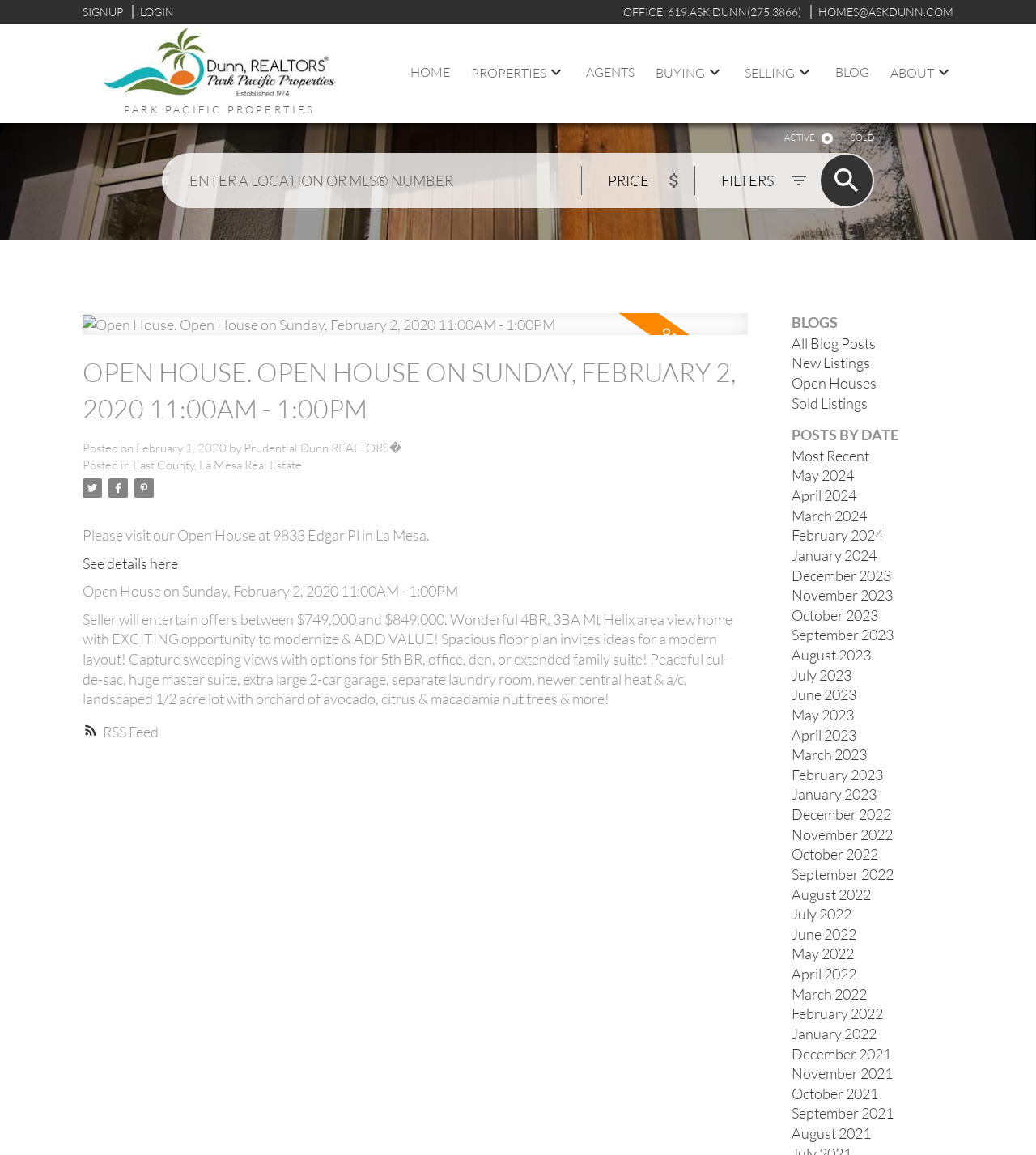Provide a short answer using a single word or phrase for the following question: 
How many bedrooms does the open house have?

4BR